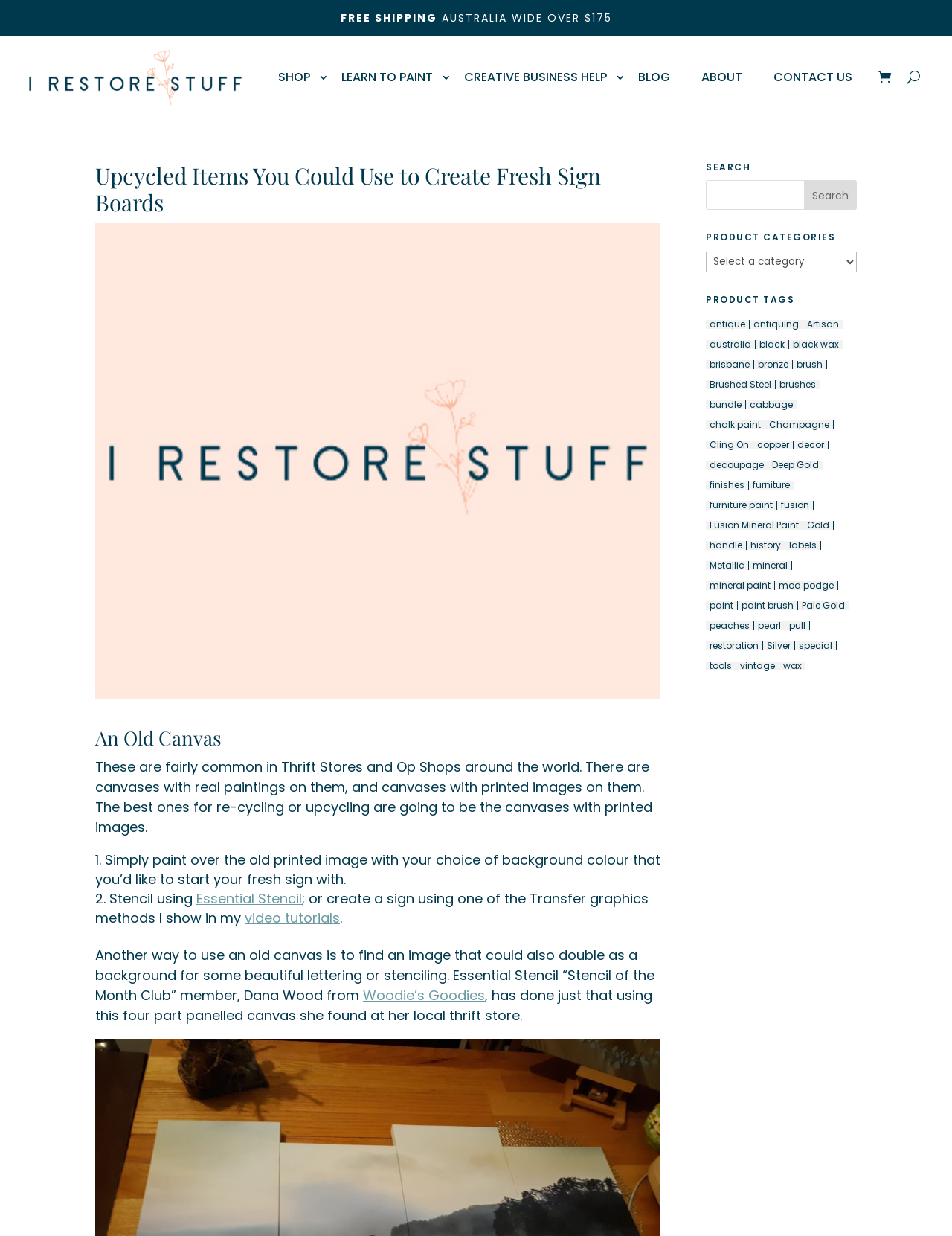Provide a thorough description of the webpage you see.

This webpage is about upcycled items, specifically old canvases, and how to create fresh sign boards from them. At the top of the page, there are two lines of text: "FREE SHIPPING AUSTRALIA WIDE OVER $175" and a navigation menu with links to "SHOP 3", "LEARN TO PAINT 3", "CREATIVE BUSINESS HELP 3", "BLOG", "ABOUT", and "CONTACT US". 

Below the navigation menu, there is a heading "Upcycled Items You Could Use to Create Fresh Sign Boards" followed by a subheading "An Old Canvas". The text below explains that old canvases can be found in thrift stores and op shops, and they can be reused or upcycled. The best ones for recycling or upcycling are those with printed images on them.

The page then provides a step-by-step guide on how to upcycle an old canvas. The first step is to simply paint over the old printed image with a chosen background color. The second step is to stencil using Essential Stencil or create a sign using one of the Transfer graphics methods shown in video tutorials.

The page also features an example of how to use an old canvas as a background for beautiful lettering or stenciling. There is a link to "Woodie's Goodies", a website that showcases an example of this.

On the right side of the page, there are several sections, including a search bar, product categories, and product tags. The product tags section lists various tags, such as "antique", "Artisan", "australia", and "chalk paint", each with a number of products associated with it.

Overall, the webpage provides a guide on how to upcycle old canvases and features examples and resources for those interested in creative projects.